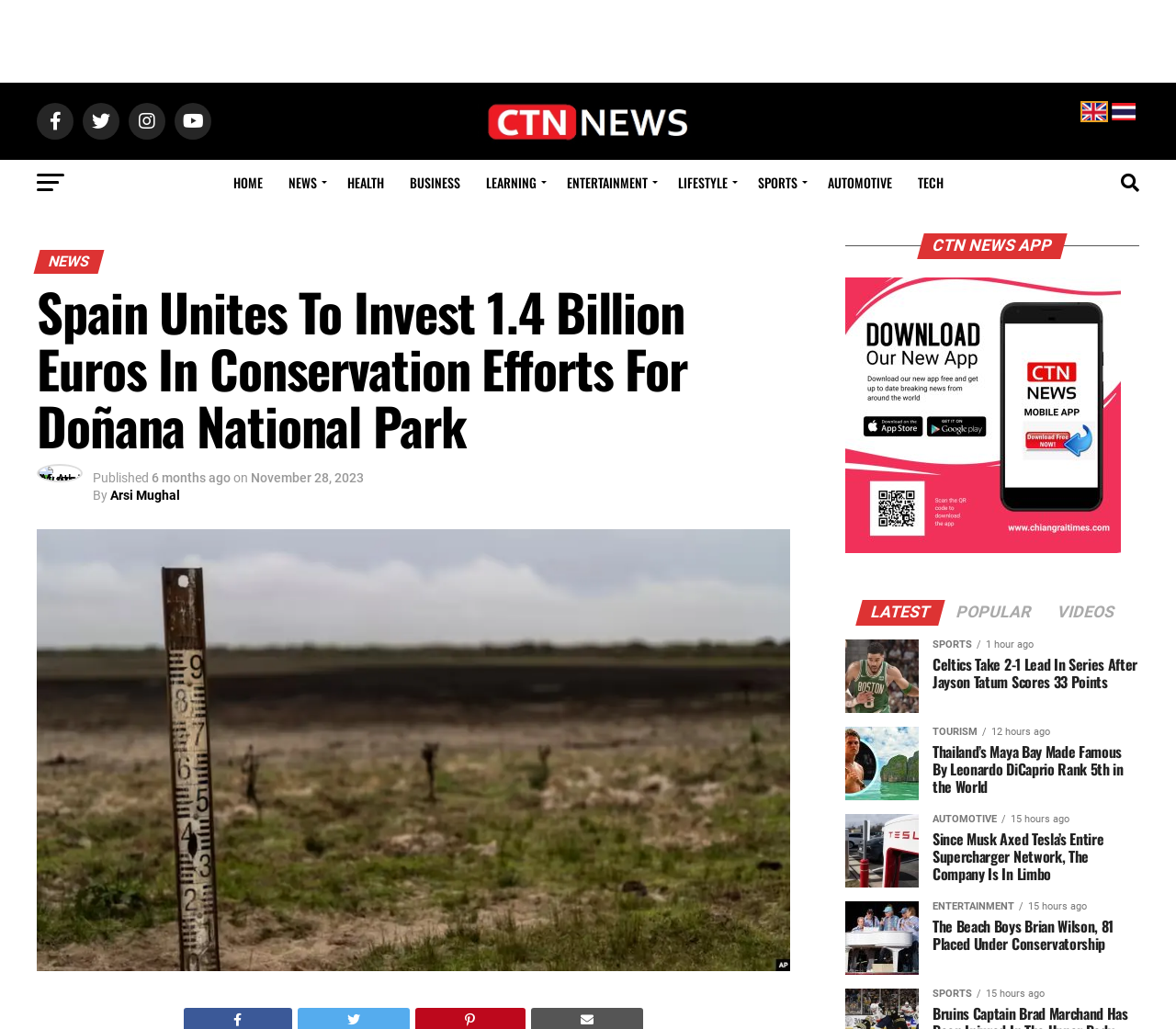Locate the bounding box coordinates of the element you need to click to accomplish the task described by this instruction: "View the article about Celtics Take 2-1 Lead In Series After Jayson Tatum Scores 33 Points".

[0.793, 0.638, 0.969, 0.672]